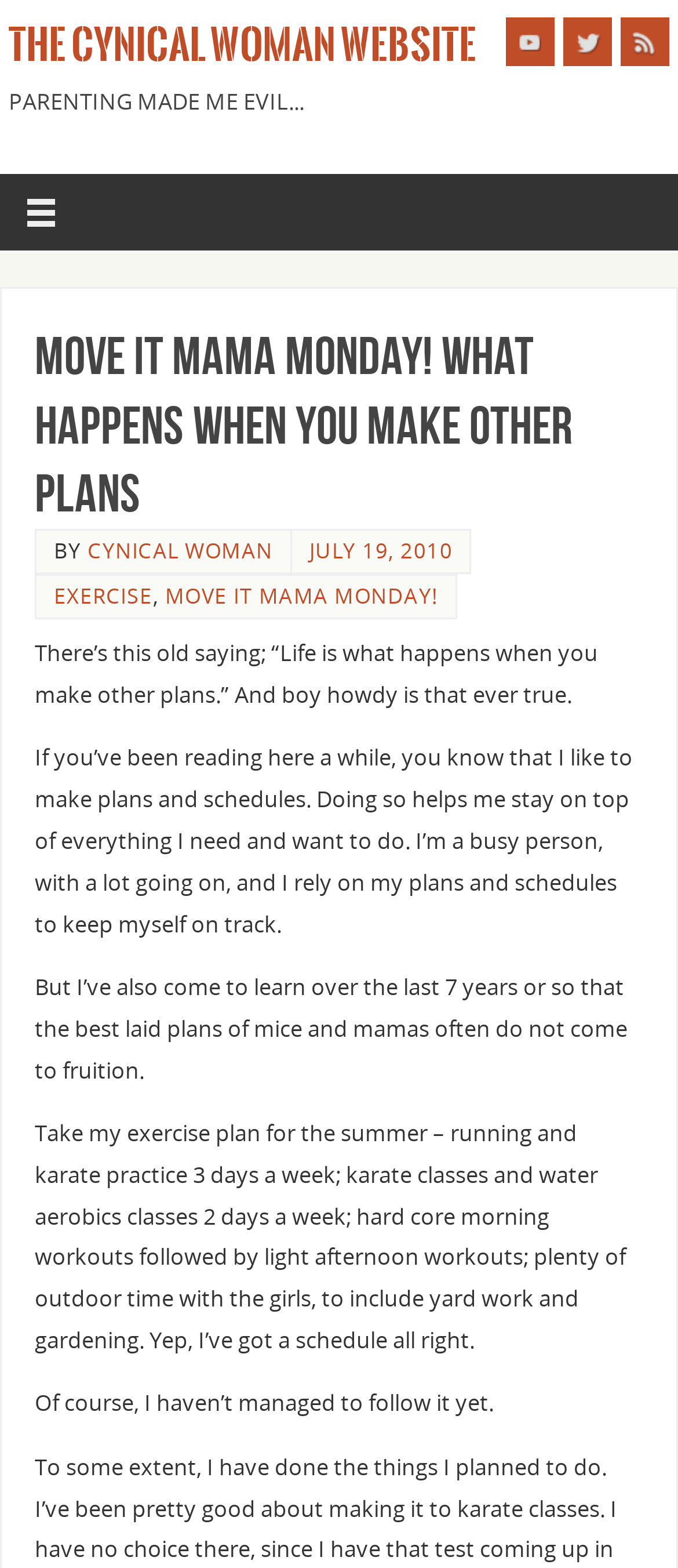How many social media links are there?
Analyze the image and provide a thorough answer to the question.

There are three social media links on the webpage, which are YouTube, Twitter, and RSS. These links are located at the top-right corner of the webpage, each with an accompanying image.